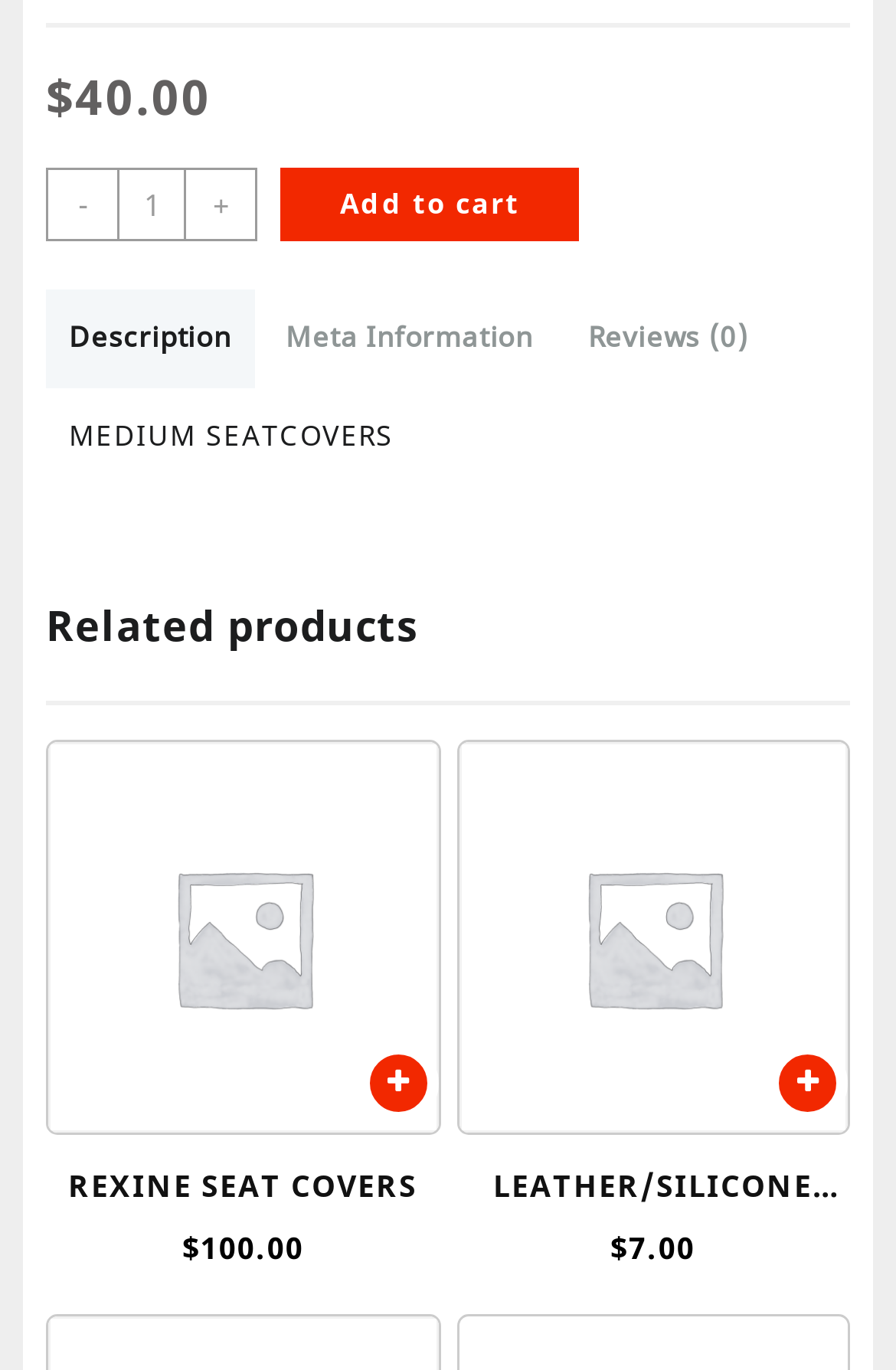What is the current price of MEDIUM SEATCOVERS?
Please respond to the question with a detailed and informative answer.

The current price of MEDIUM SEATCOVERS can be found by looking at the StaticText element with the text '$40.00' which is located near the top of the webpage.